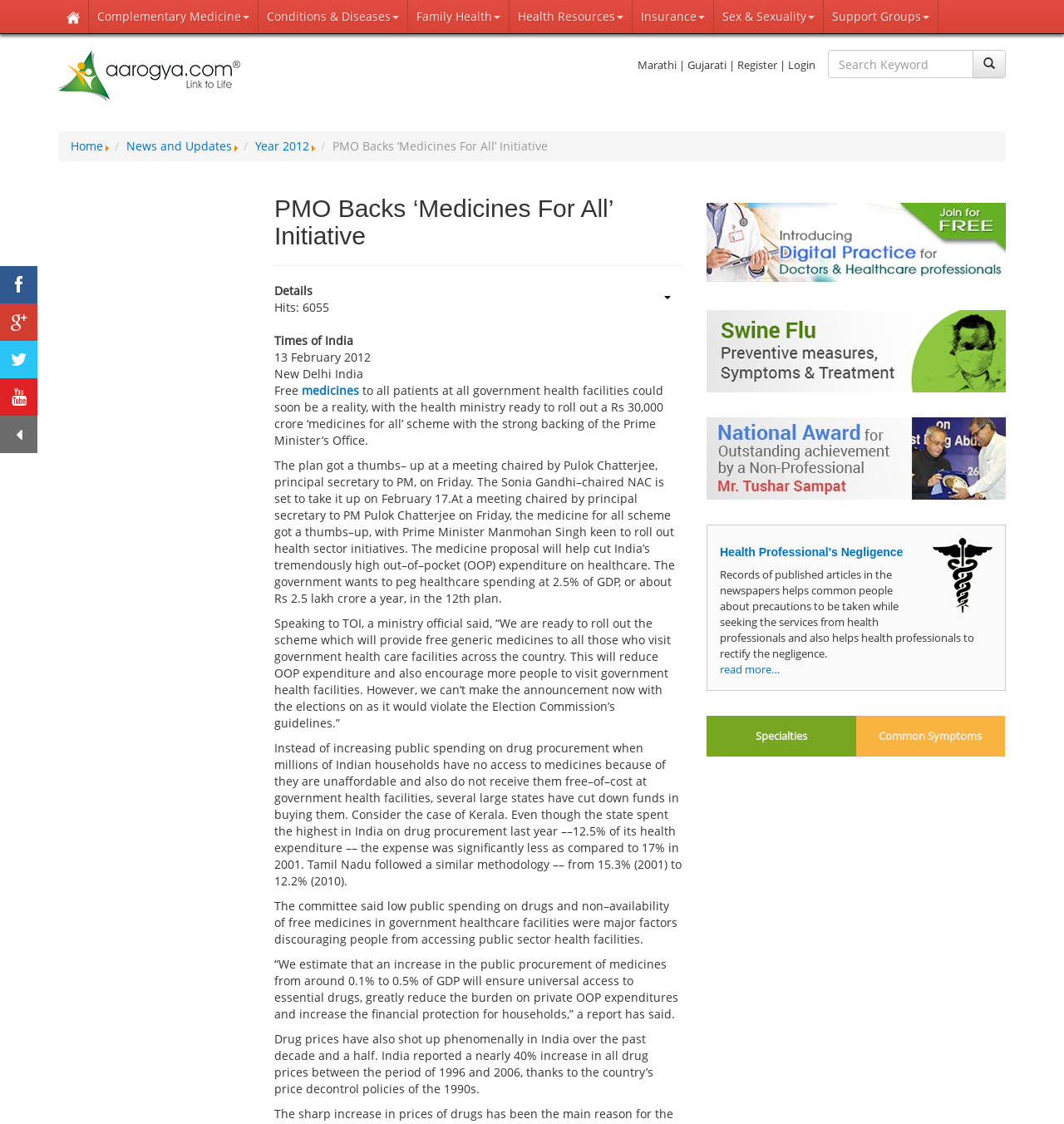Create an elaborate caption that covers all aspects of the webpage.

The webpage is a comprehensive health portal that provides information on various medical specialties and diseases. At the top of the page, there is a navigation menu with links to different sections, including "Home", "Complementary Medicine", "Conditions & Diseases", "Family Health", "Health Resources", "Insurance", "Sex & Sexuality", and "Support Groups". Below the navigation menu, there is a logo of Aarogya.com with a link to the homepage.

On the left side of the page, there are several social media links and a search bar with a button. Below the search bar, there is a section with links to different languages, including Marathi and Gujarati.

The main content of the page is an article titled "PMO Backs ‘Medicines For All’ Initiative". The article is divided into several sections, including a heading, a description list, and several paragraphs of text. The article discusses a new initiative by the Prime Minister's Office to provide free generic medicines to all patients at government health facilities.

To the right of the article, there are several sections with links to other articles and health-related topics, including "Introducing Digital Practice for Doctors & Healthcare professionals", "Swine Flu", and "National Award for Outstanding achievement by a Non-Professional - Tushar Sampat". There is also an image with a heading "Health Professional's Negligence" and a link to read more about the topic.

At the bottom of the page, there are links to "Specialties" and "Common Symptoms", as well as an advertisement iframe.